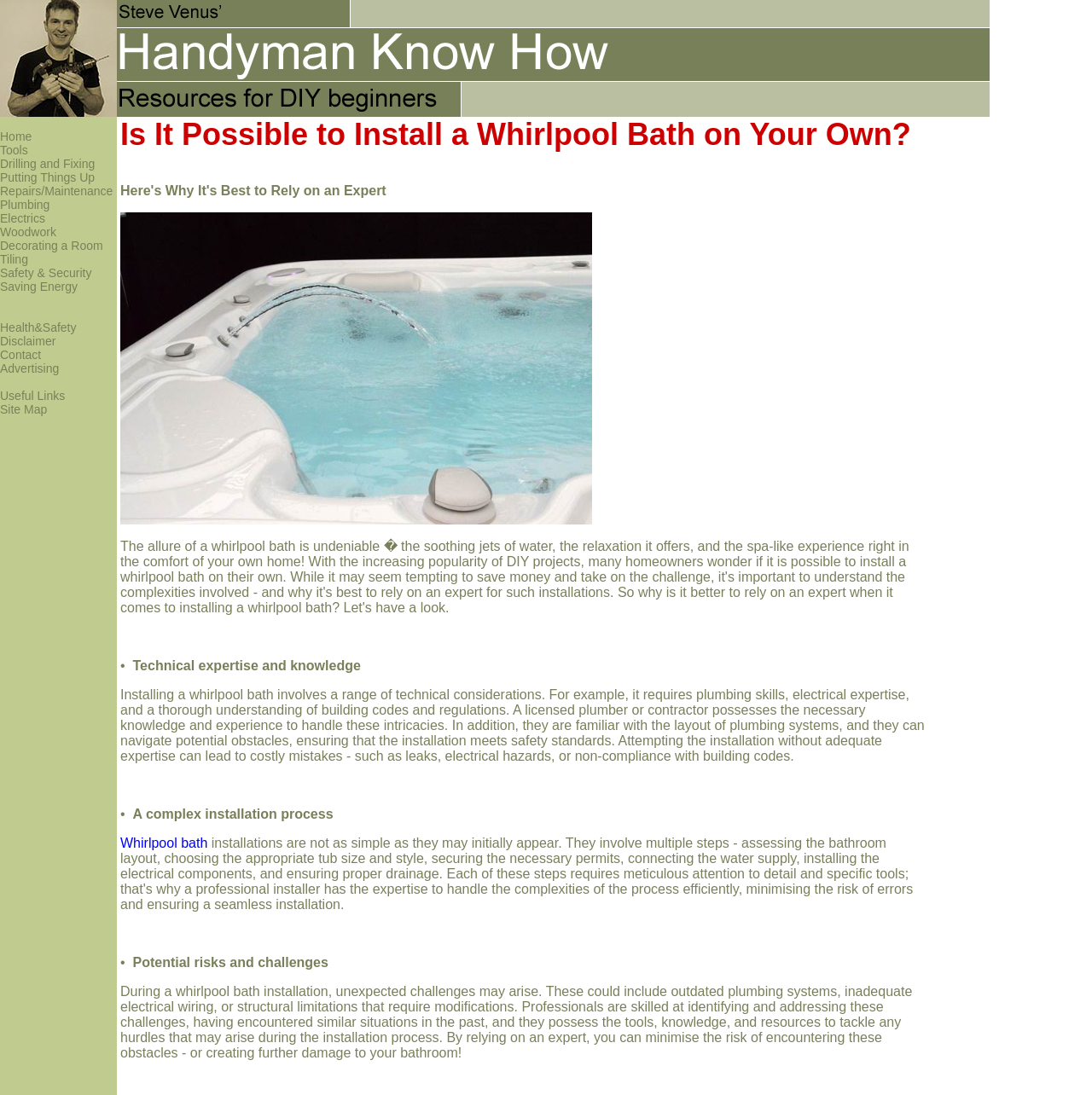Determine the bounding box coordinates of the area to click in order to meet this instruction: "Check the 'Disclaimer' page".

[0.0, 0.305, 0.051, 0.318]